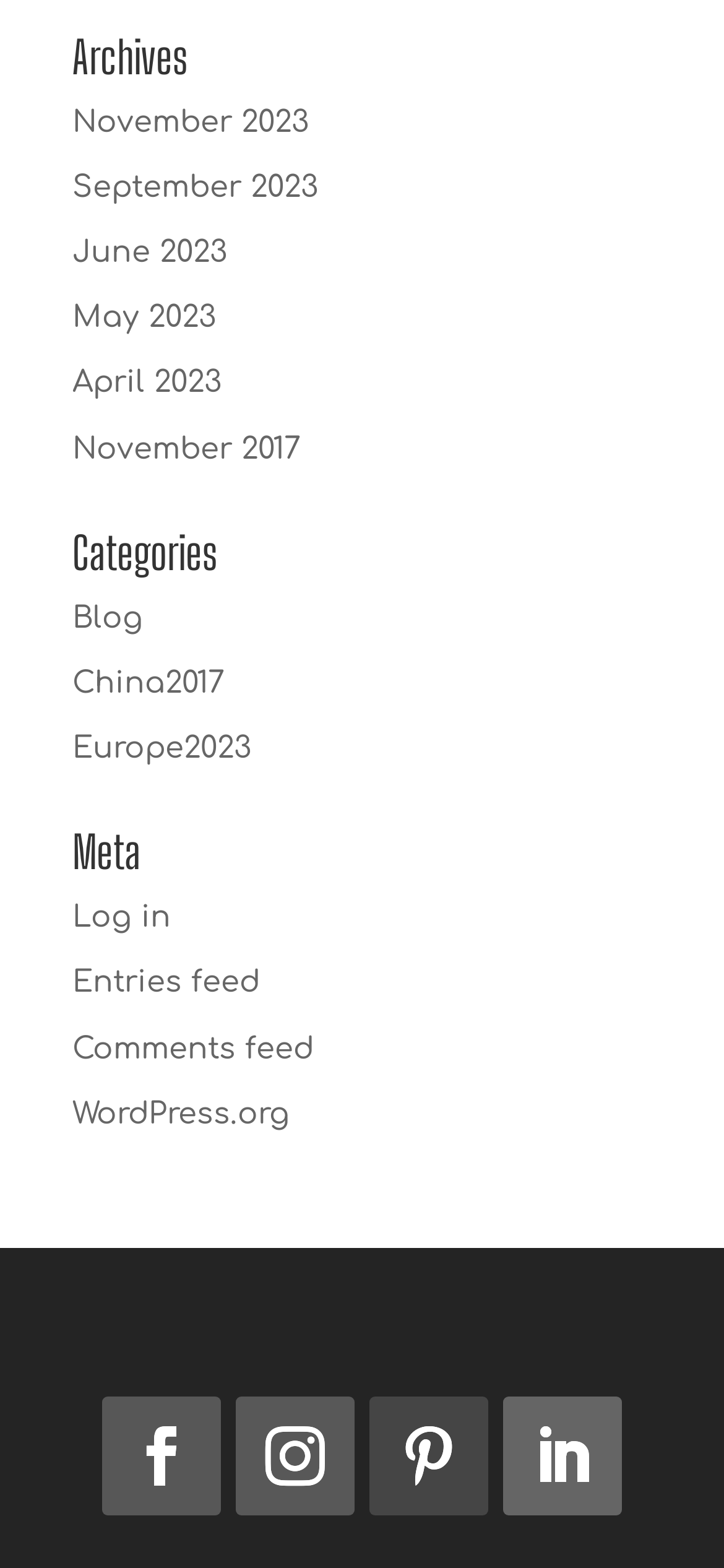Provide a short, one-word or phrase answer to the question below:
How many social media links are at the bottom?

4